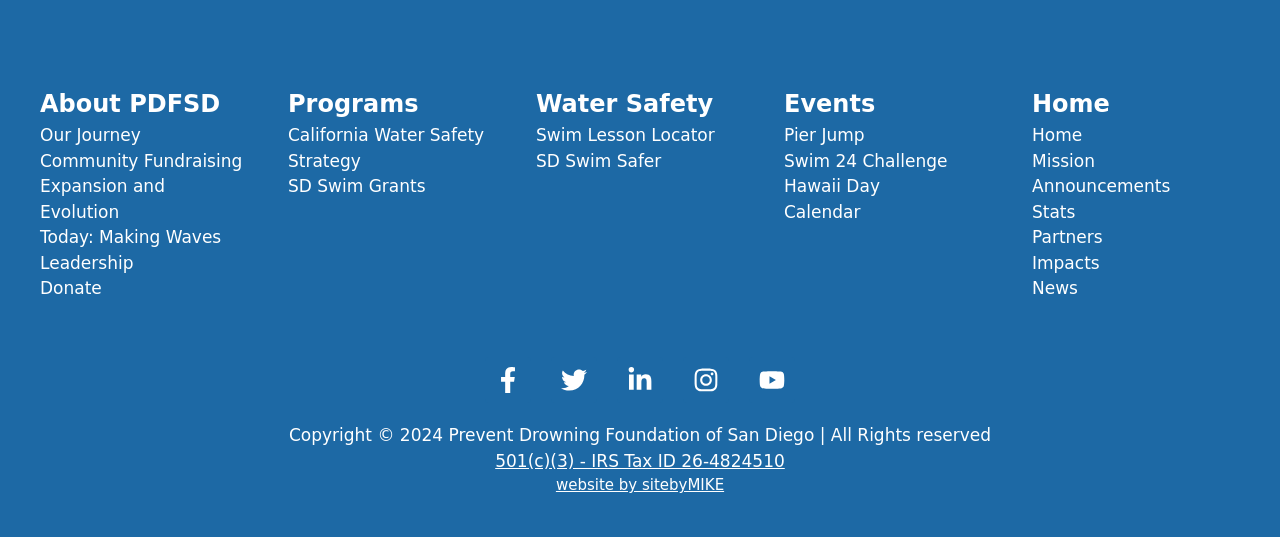What is the 'Pier Jump' event?
Please craft a detailed and exhaustive response to the question.

The 'Pier Jump' link is listed under the 'Events' heading, suggesting that it is an event organized by the Prevent Drowning Foundation of San Diego.